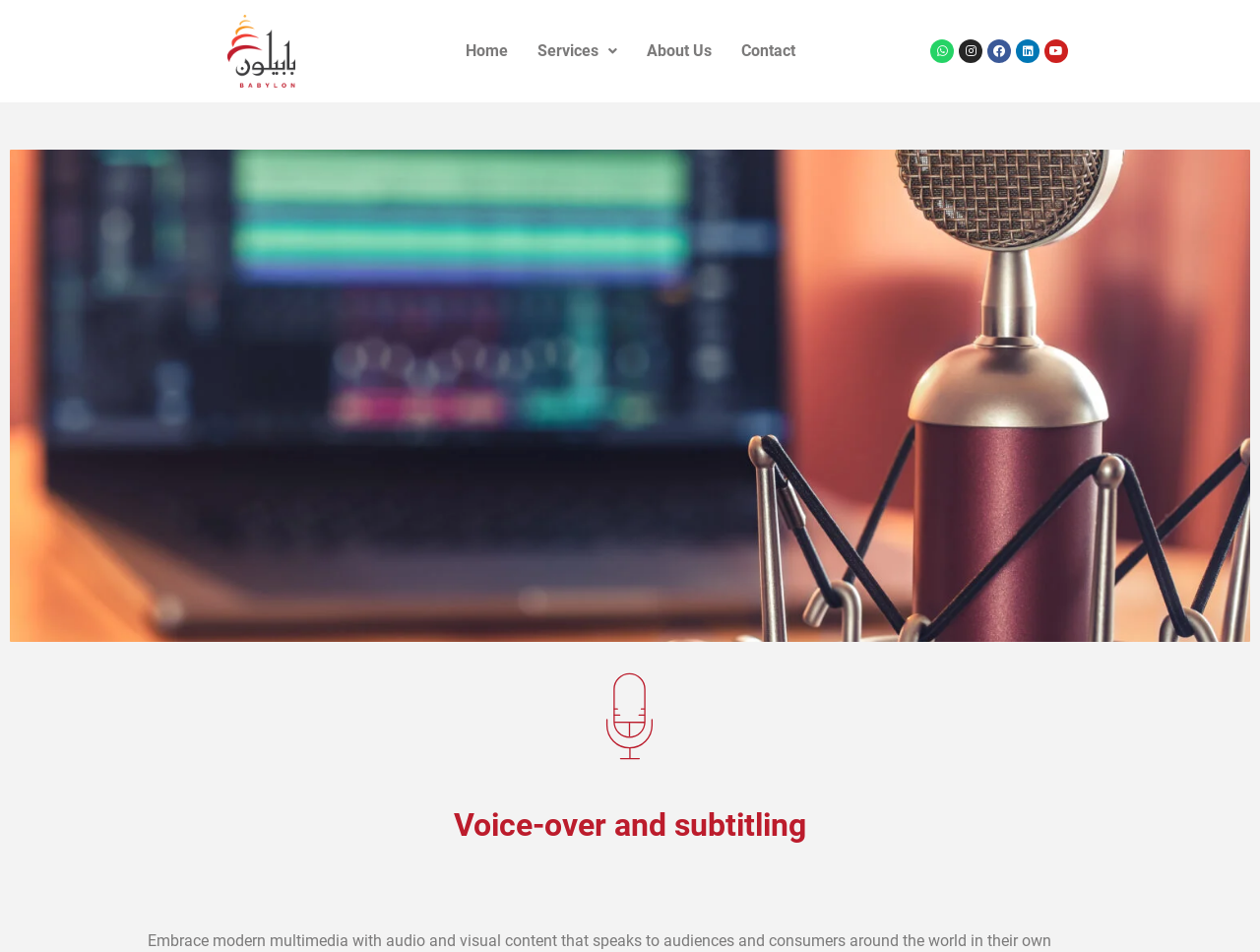Can you provide the bounding box coordinates for the element that should be clicked to implement the instruction: "View the company's Youtube channel"?

[0.829, 0.041, 0.848, 0.066]